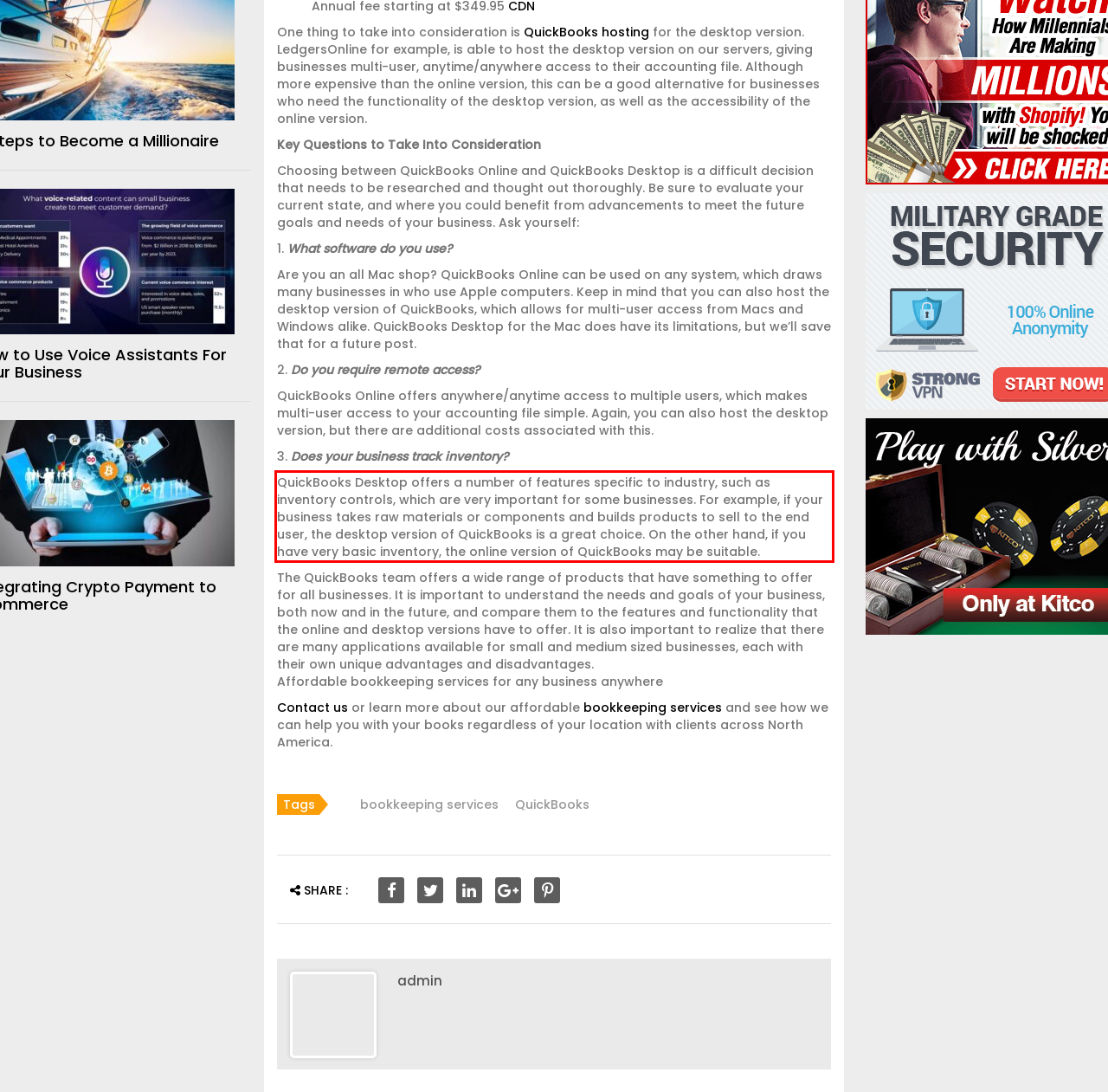Observe the screenshot of the webpage that includes a red rectangle bounding box. Conduct OCR on the content inside this red bounding box and generate the text.

QuickBooks Desktop offers a number of features specific to industry, such as inventory controls, which are very important for some businesses. For example, if your business takes raw materials or components and builds products to sell to the end user, the desktop version of QuickBooks is a great choice. On the other hand, if you have very basic inventory, the online version of QuickBooks may be suitable.